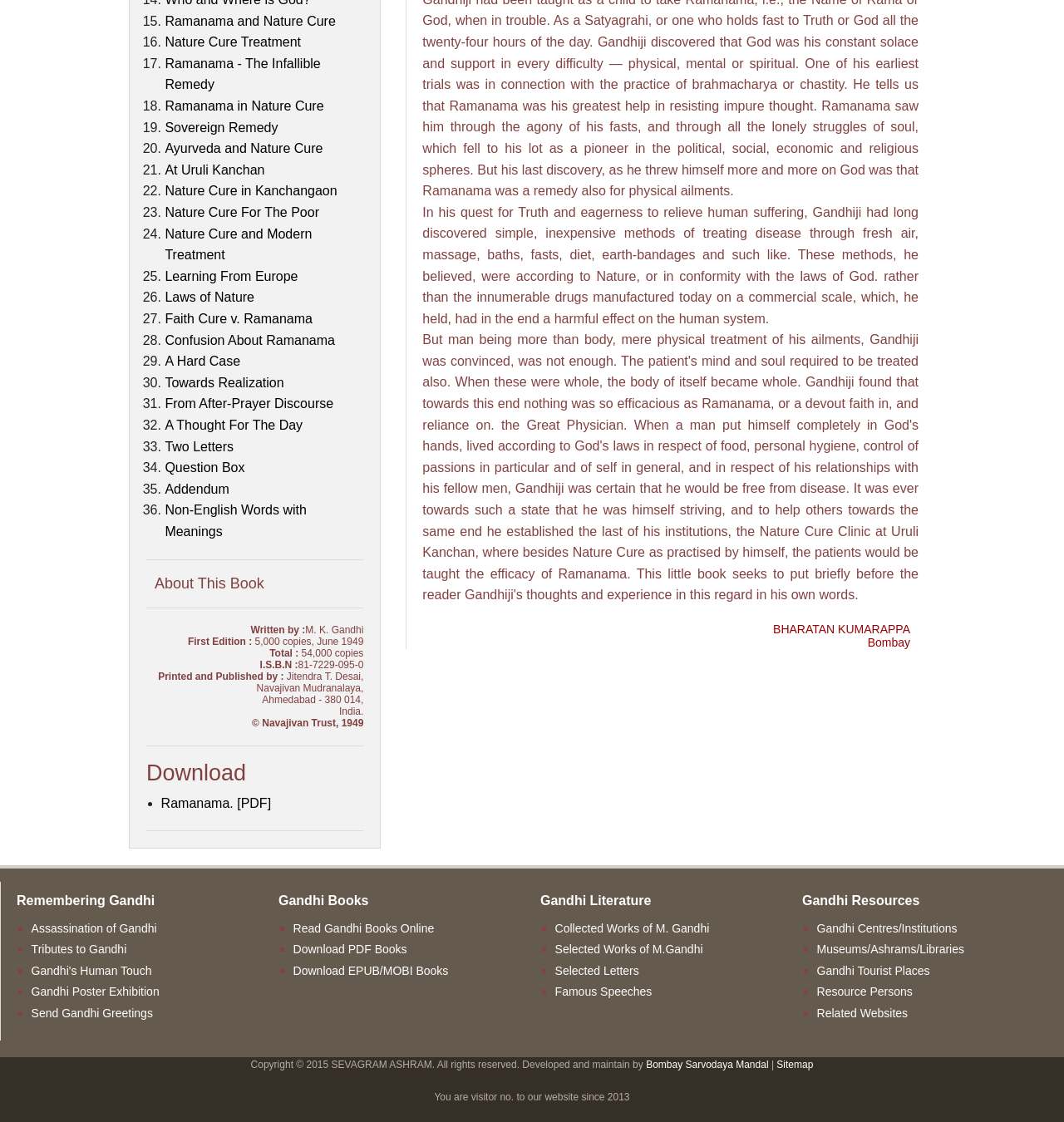From the screenshot, find the bounding box of the UI element matching this description: "Sitemap". Supply the bounding box coordinates in the form [left, top, right, bottom], each a float between 0 and 1.

[0.73, 0.943, 0.764, 0.954]